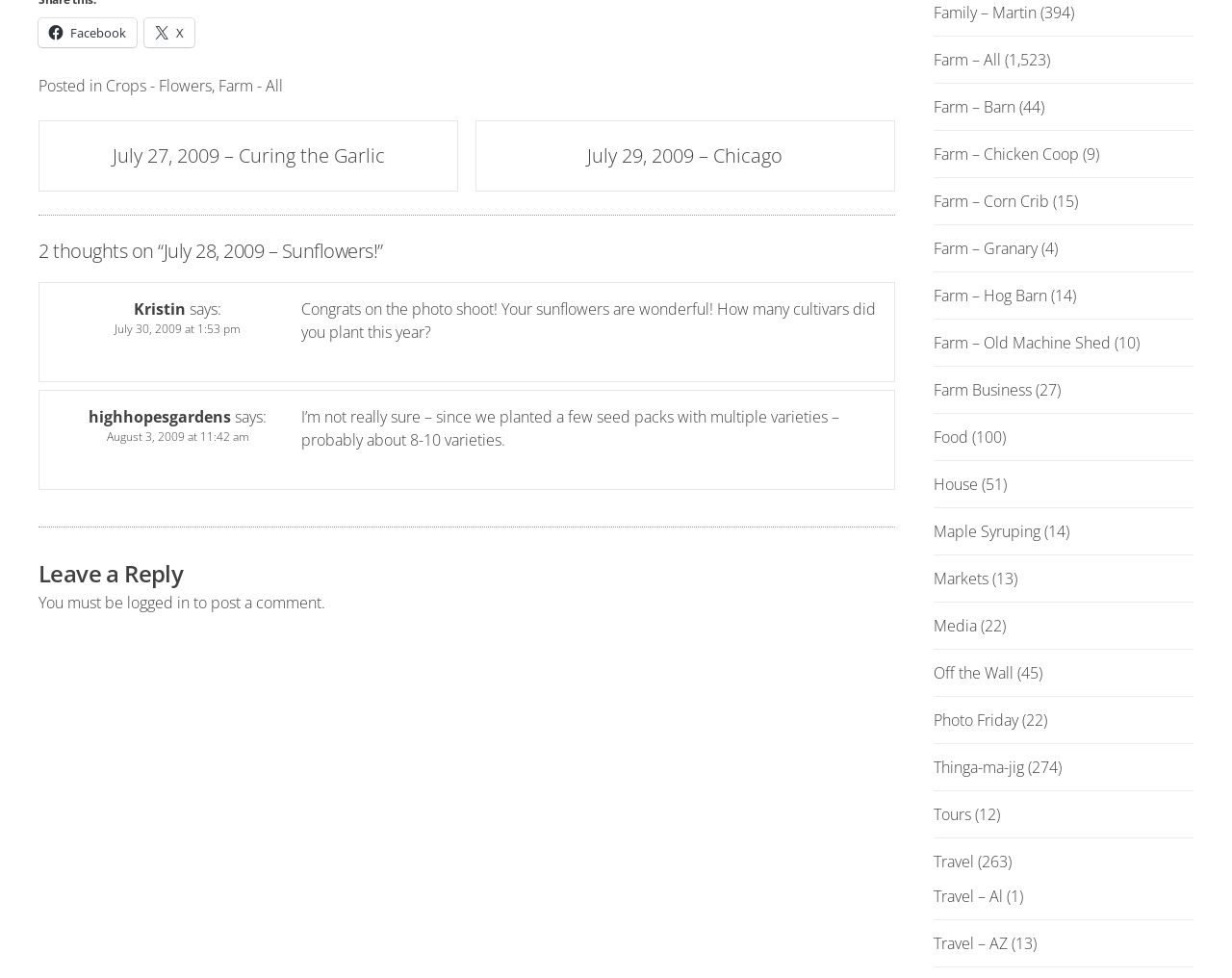Give a one-word or short phrase answer to this question: 
What is the title of the post?

July 28, 2009 – Sunflowers!